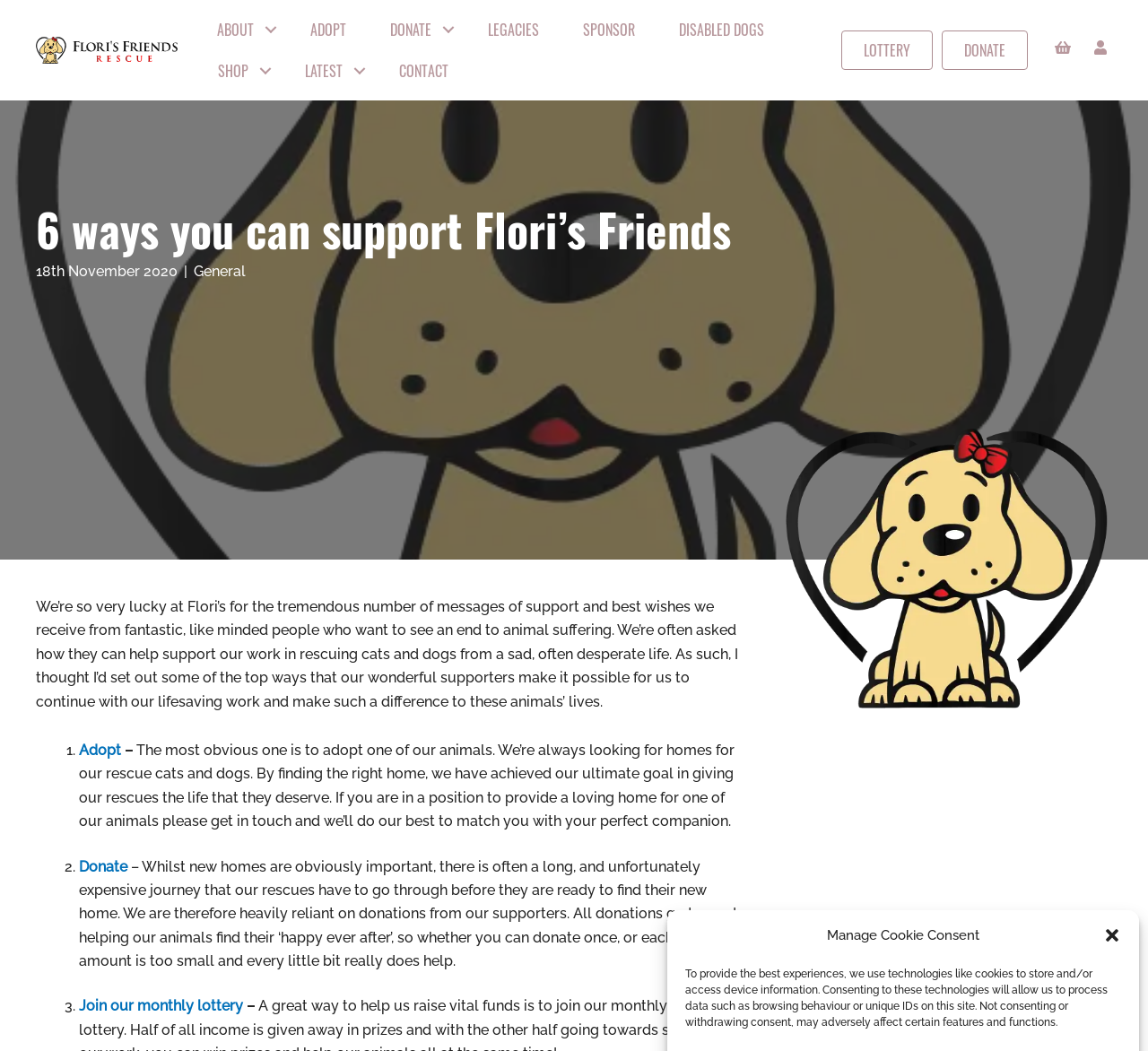Find the bounding box of the UI element described as follows: "Adopt".

[0.252, 0.009, 0.321, 0.048]